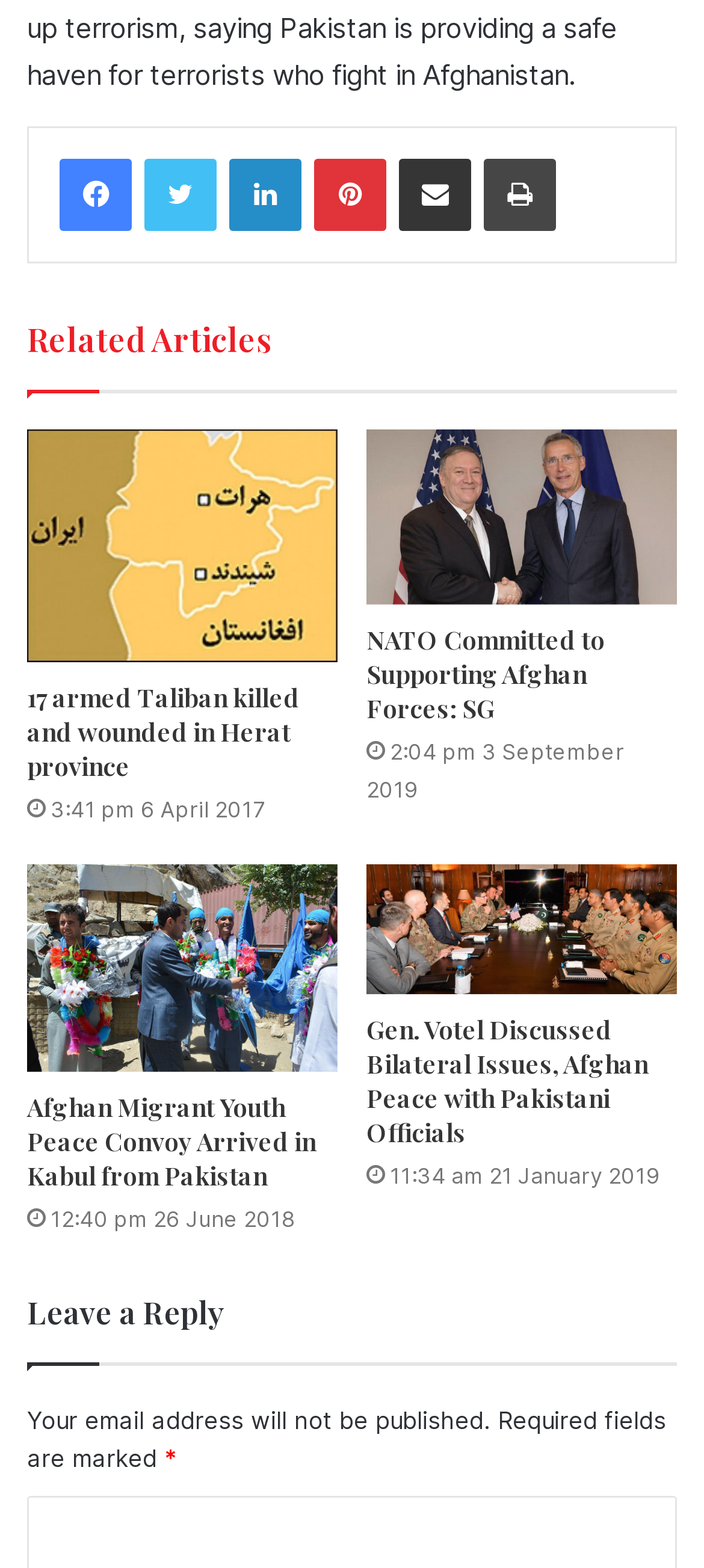What is the purpose of the icons at the top?
Answer with a single word or phrase, using the screenshot for reference.

Social media links